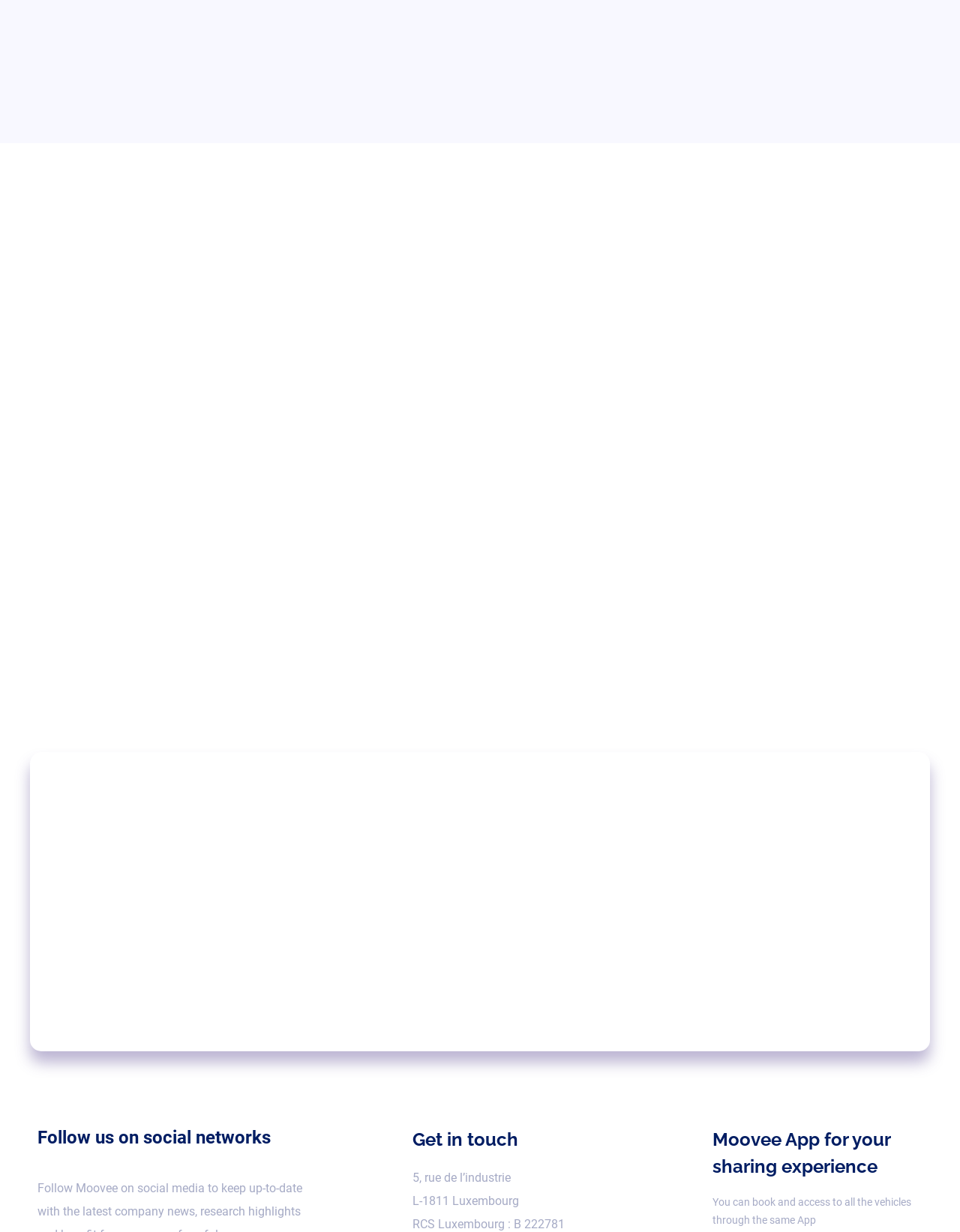What is the market share of ALD Automotive? Examine the screenshot and reply using just one word or a brief phrase.

30%